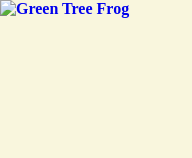Offer a detailed explanation of the image and its components.

The image features a Green Tree Frog, presented alongside a text label in blue that reads "Green Tree Frog." This vibrant amphibian is often found in tropical and subtropical environments. The accompanying label enhances the visual context, drawing attention to the frog's name while adding an element of educational interest. The background is a soft, neutral color that allows the image and text to pop, making it ideal for informational use in contexts such as wildlife guides, educational materials, or tourism resources highlighting the biodiversity of regions like Mission Beach and Cardwell in North Queensland, where these frogs may be spotted.